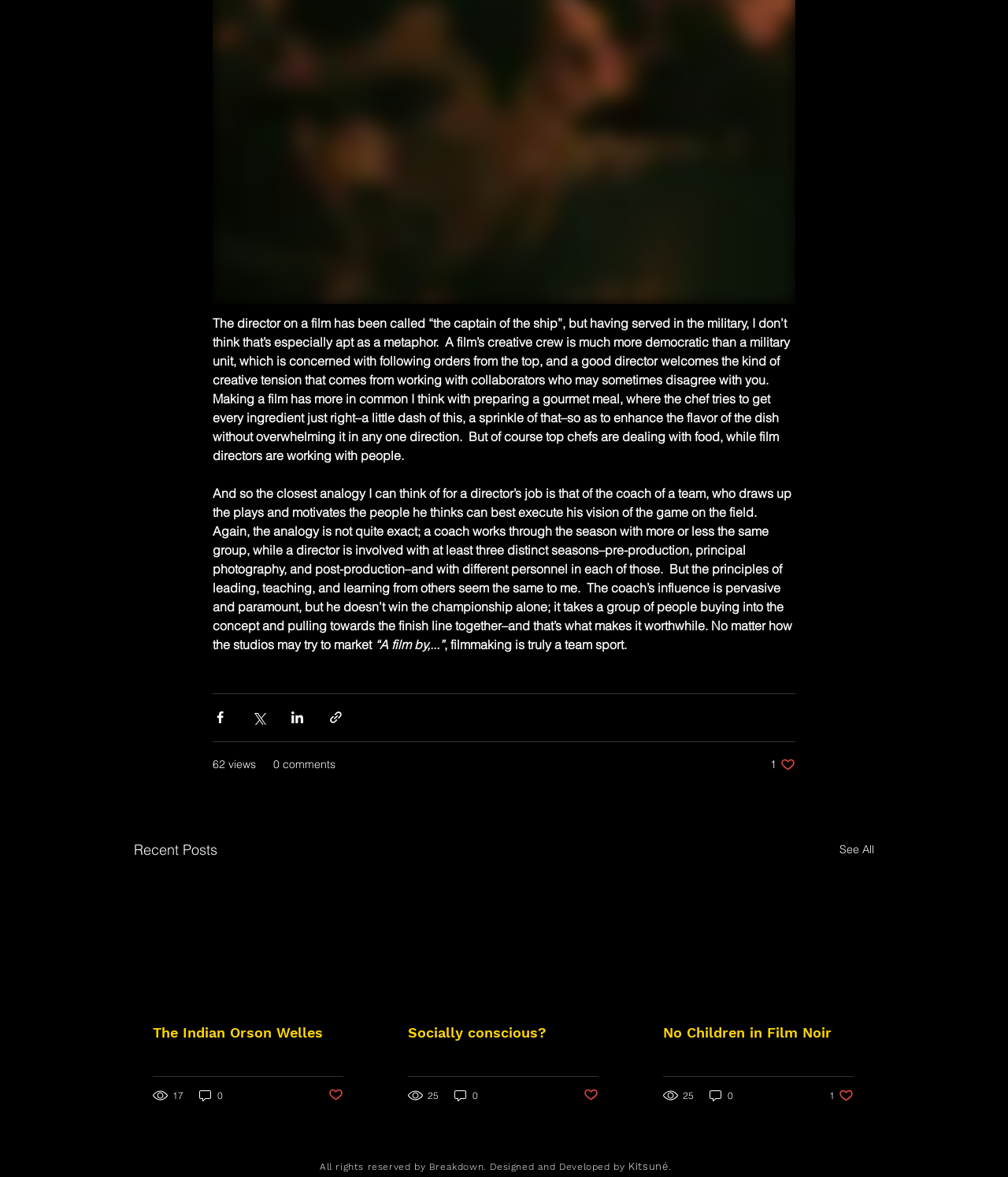Based on the image, please respond to the question with as much detail as possible:
What is the title of the first article?

The first article does not have a title explicitly mentioned. However, it appears to be a discussion about the role of a film director, comparing it to a coach of a team.